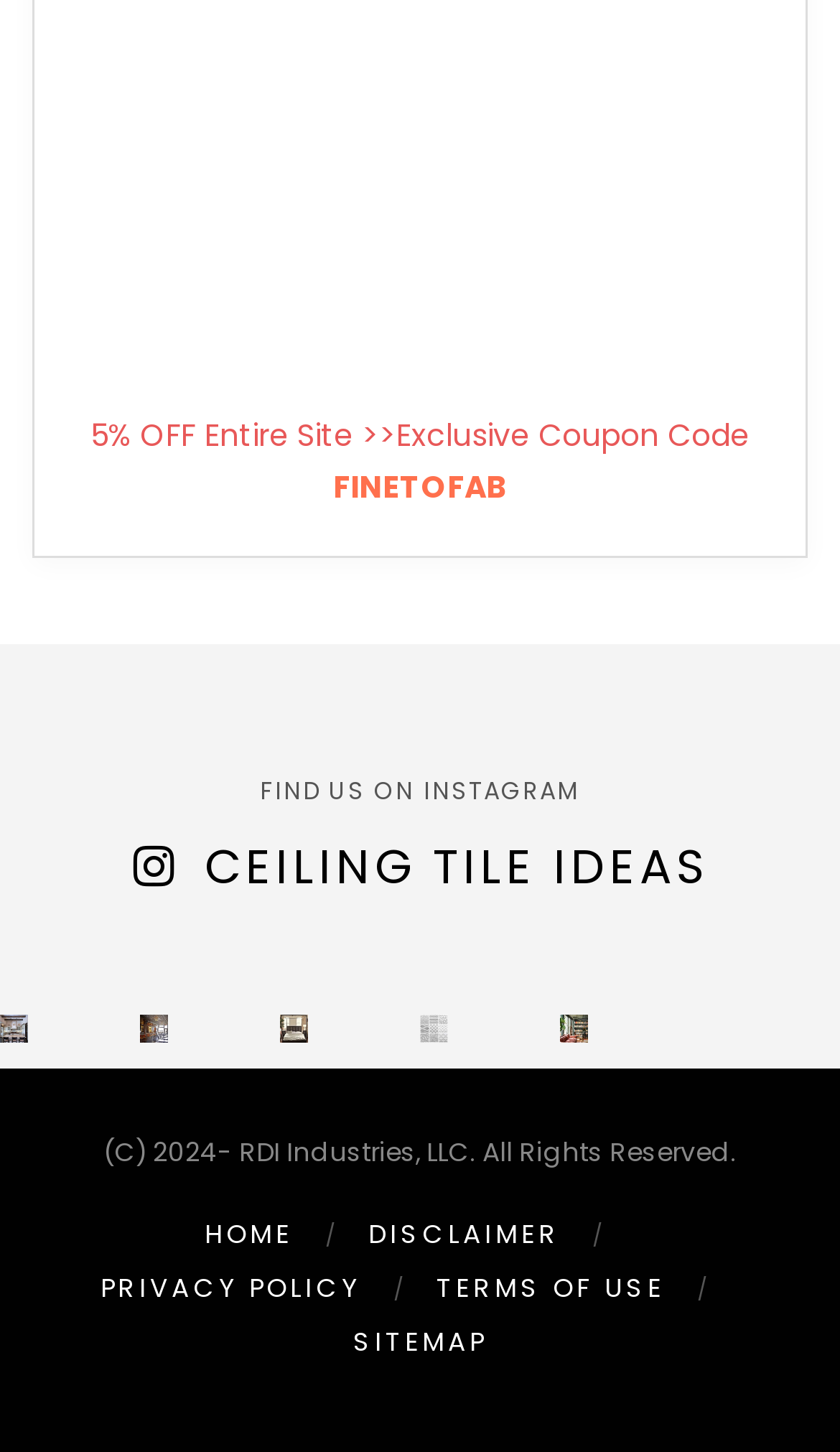Give a concise answer of one word or phrase to the question: 
What is the discount code for exclusive coupon?

FINETOFAB